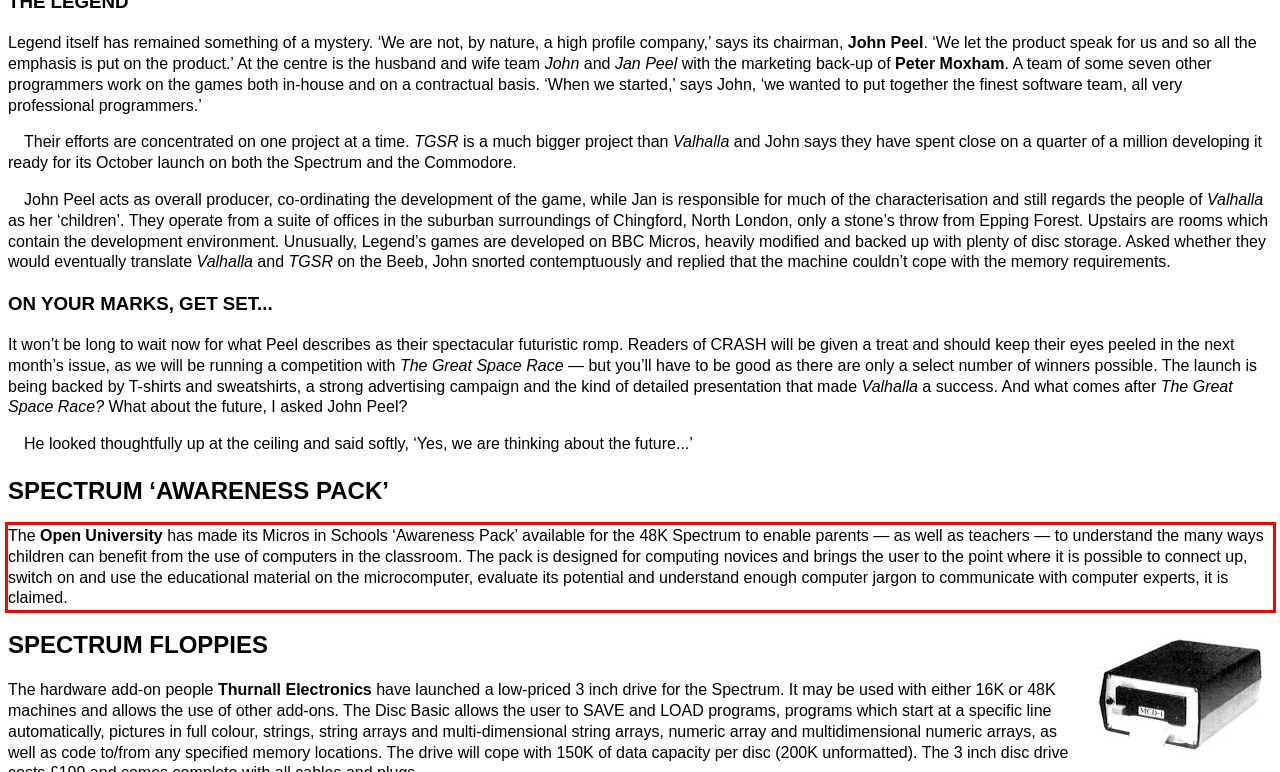By examining the provided screenshot of a webpage, recognize the text within the red bounding box and generate its text content.

The Open University has made its Micros in Schools ‘Awareness Pack’ available for the 48K Spectrum to enable parents — as well as teachers — to understand the many ways children can benefit from the use of computers in the classroom. The pack is designed for computing novices and brings the user to the point where it is possible to connect up, switch on and use the educational material on the microcomputer, evaluate its potential and understand enough computer jargon to communicate with computer experts, it is claimed.